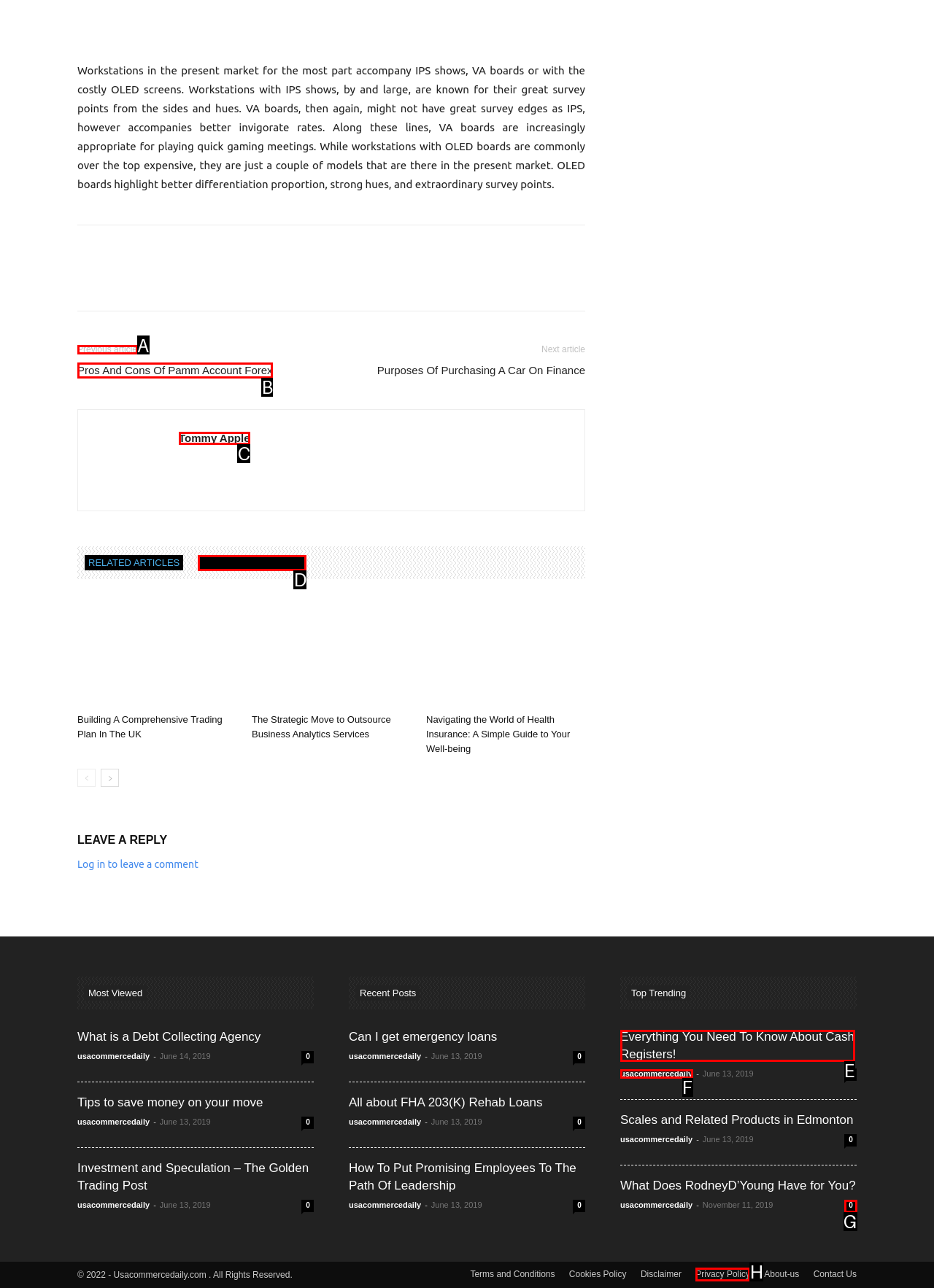Which option should be clicked to execute the following task: Go to 'Previous article'? Respond with the letter of the selected option.

A